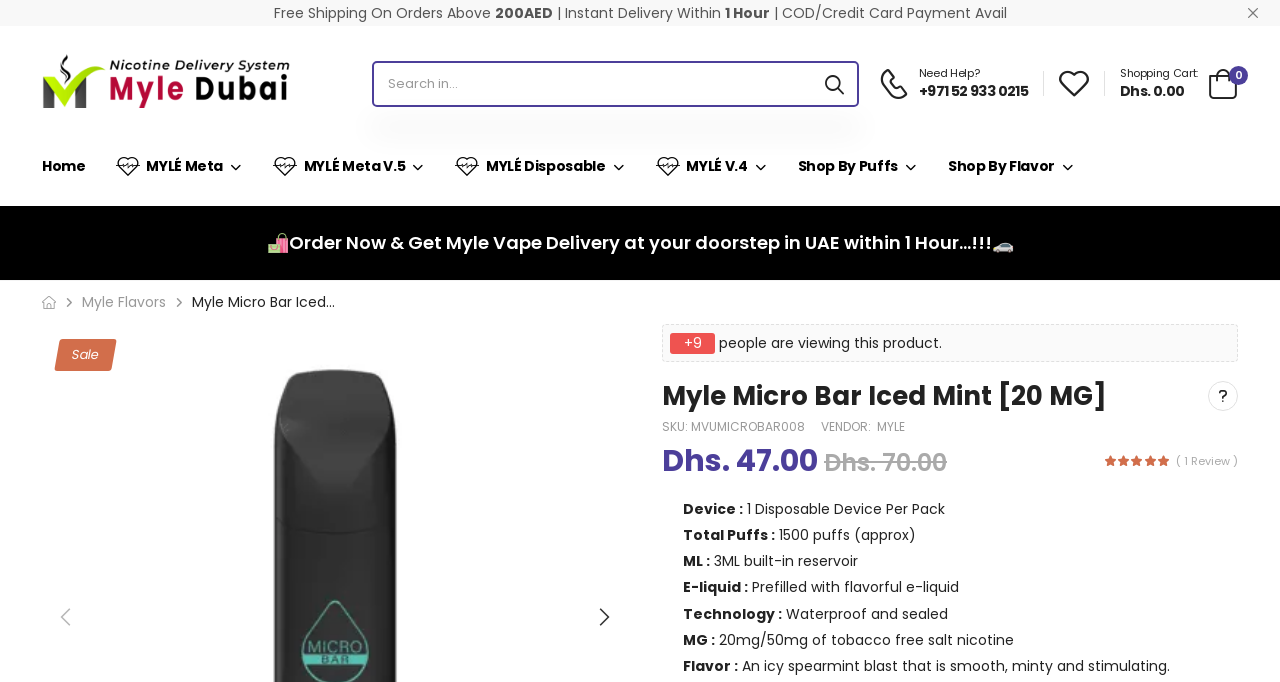Determine the webpage's heading and output its text content.

Myle Micro Bar Iced Mint [20 MG]